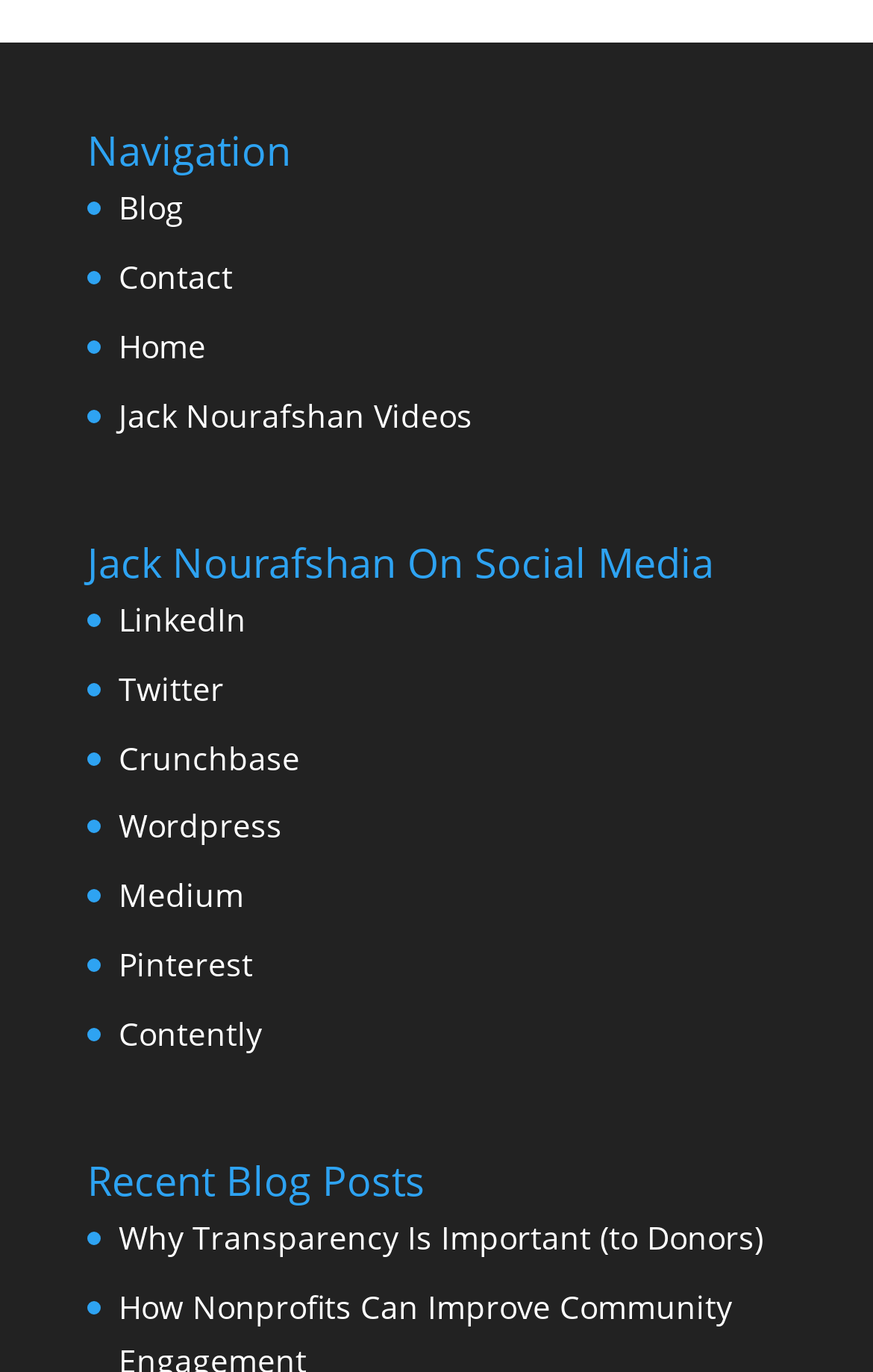Locate the bounding box coordinates of the clickable part needed for the task: "check LinkedIn profile".

[0.136, 0.436, 0.282, 0.467]